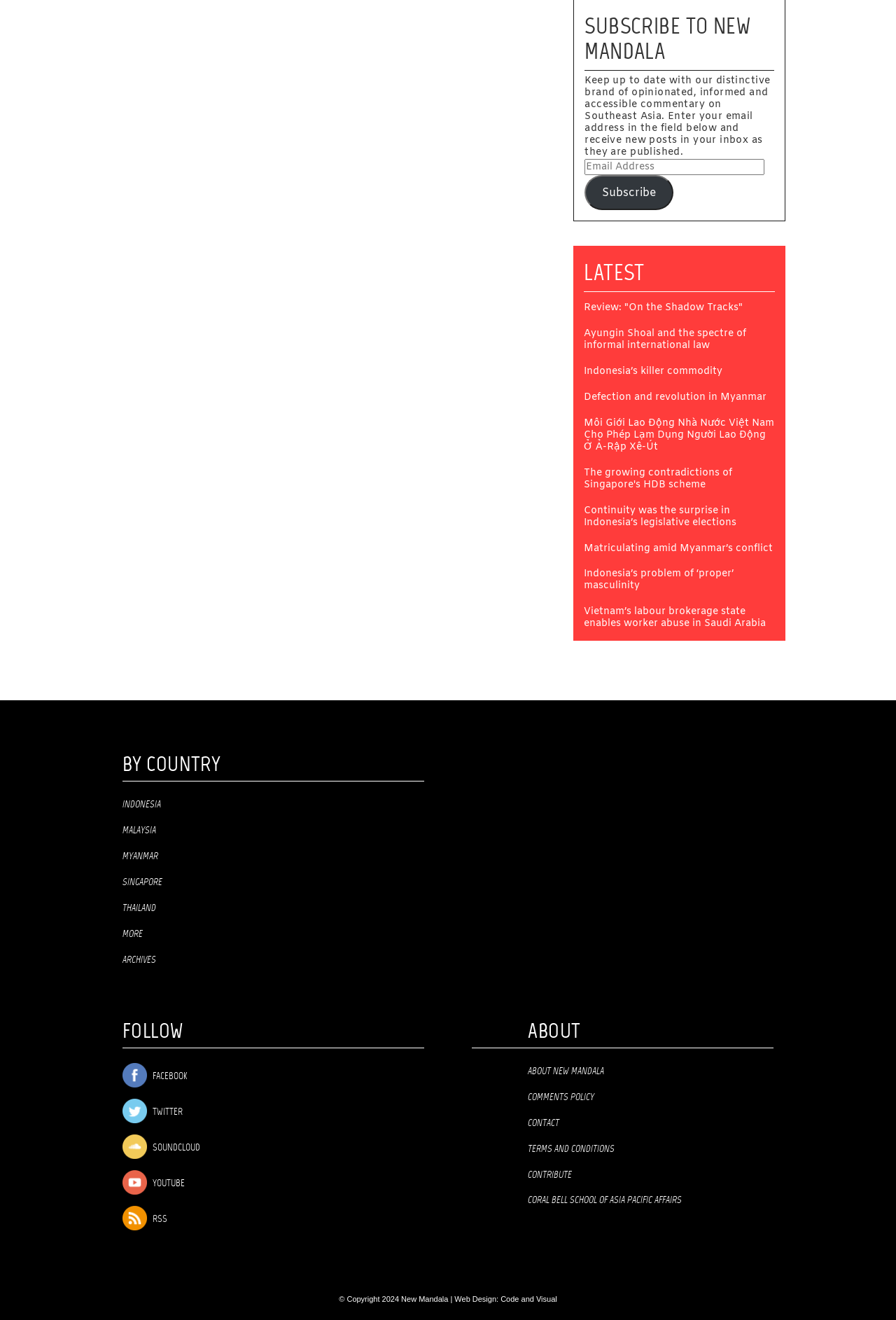Provide the bounding box coordinates of the area you need to click to execute the following instruction: "Learn more about New Mandala".

[0.589, 0.807, 0.863, 0.816]